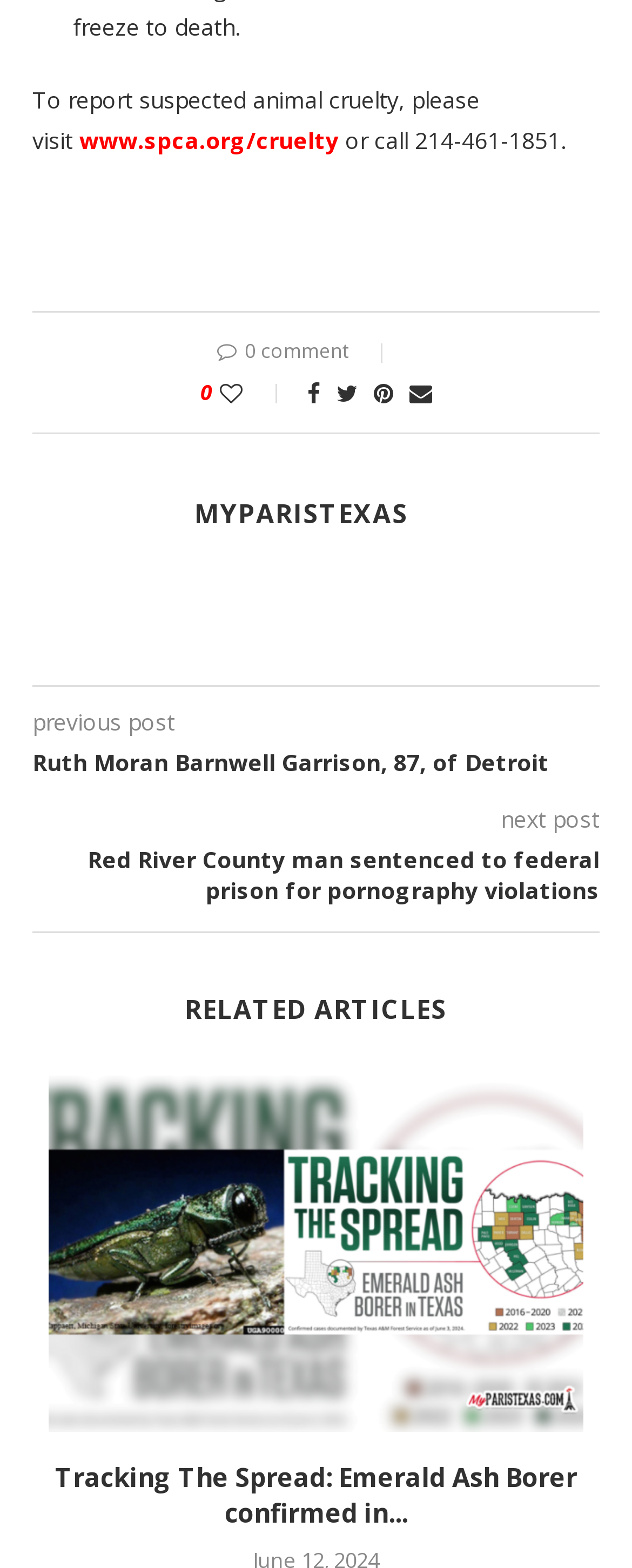What is the phone number to report animal cruelty?
Answer the question in a detailed and comprehensive manner.

The phone number can be found in the first paragraph of the webpage, which provides information on how to report suspected animal cruelty.